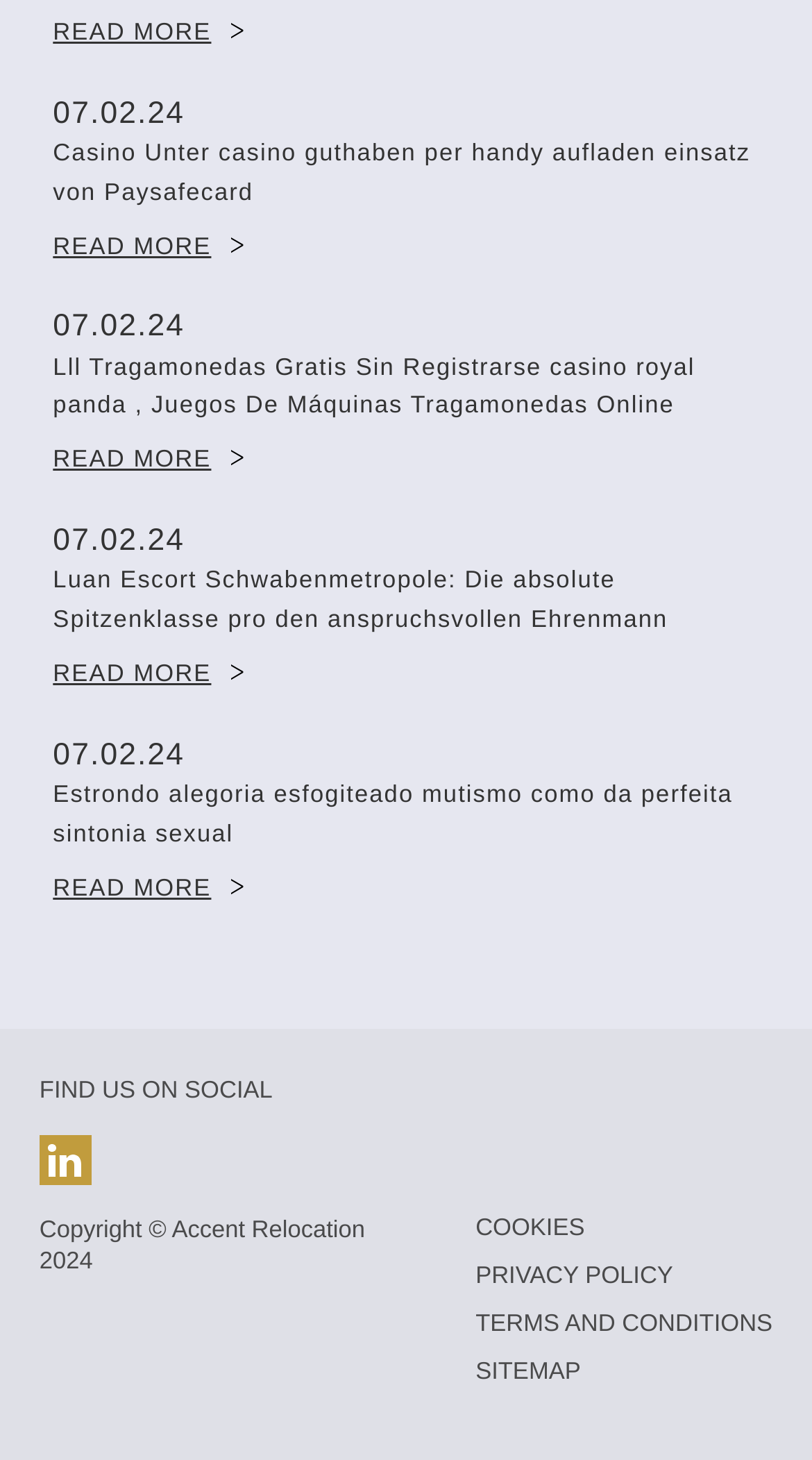Please determine the bounding box coordinates of the element to click in order to execute the following instruction: "View article about Lll Tragamonedas Gratis Sin Registrarse casino royal panda, Juegos De Máquinas Tragamonedas Online". The coordinates should be four float numbers between 0 and 1, specified as [left, top, right, bottom].

[0.065, 0.307, 0.301, 0.324]